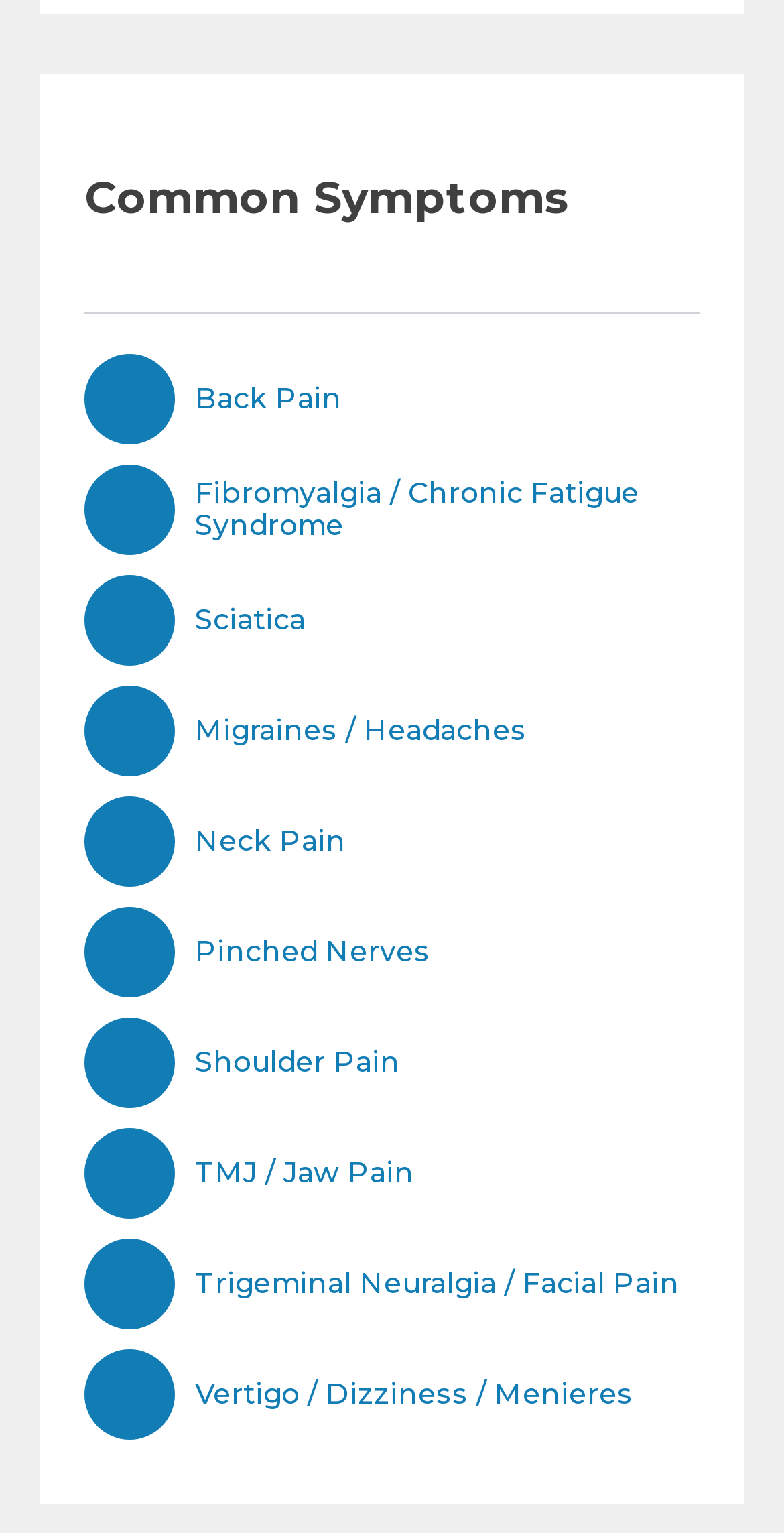Kindly determine the bounding box coordinates for the area that needs to be clicked to execute this instruction: "Click on Back Pain".

[0.108, 0.231, 0.892, 0.29]